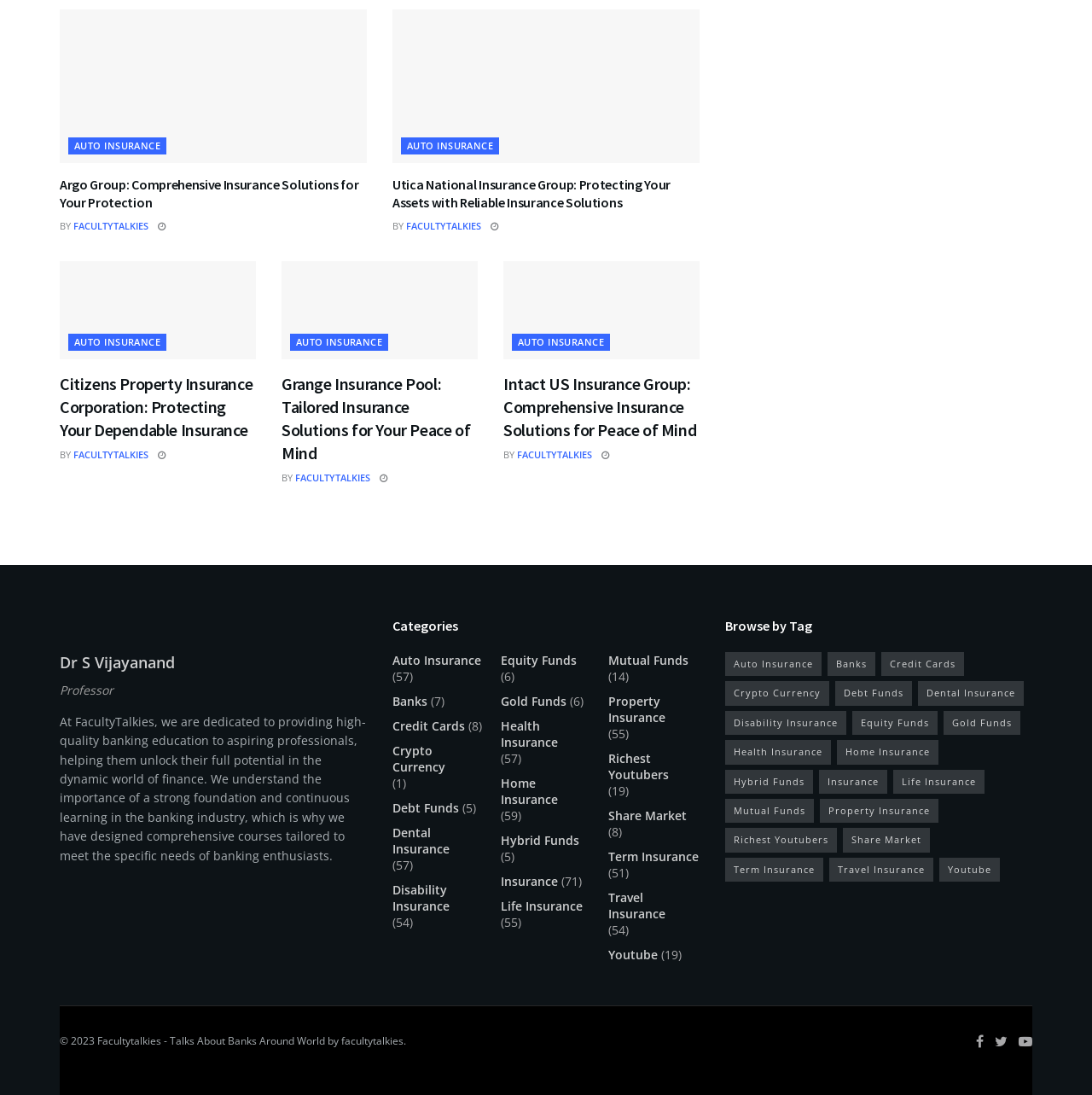Please identify the bounding box coordinates of the region to click in order to complete the task: "View AUTO INSURANCE". The coordinates must be four float numbers between 0 and 1, specified as [left, top, right, bottom].

[0.062, 0.125, 0.152, 0.141]